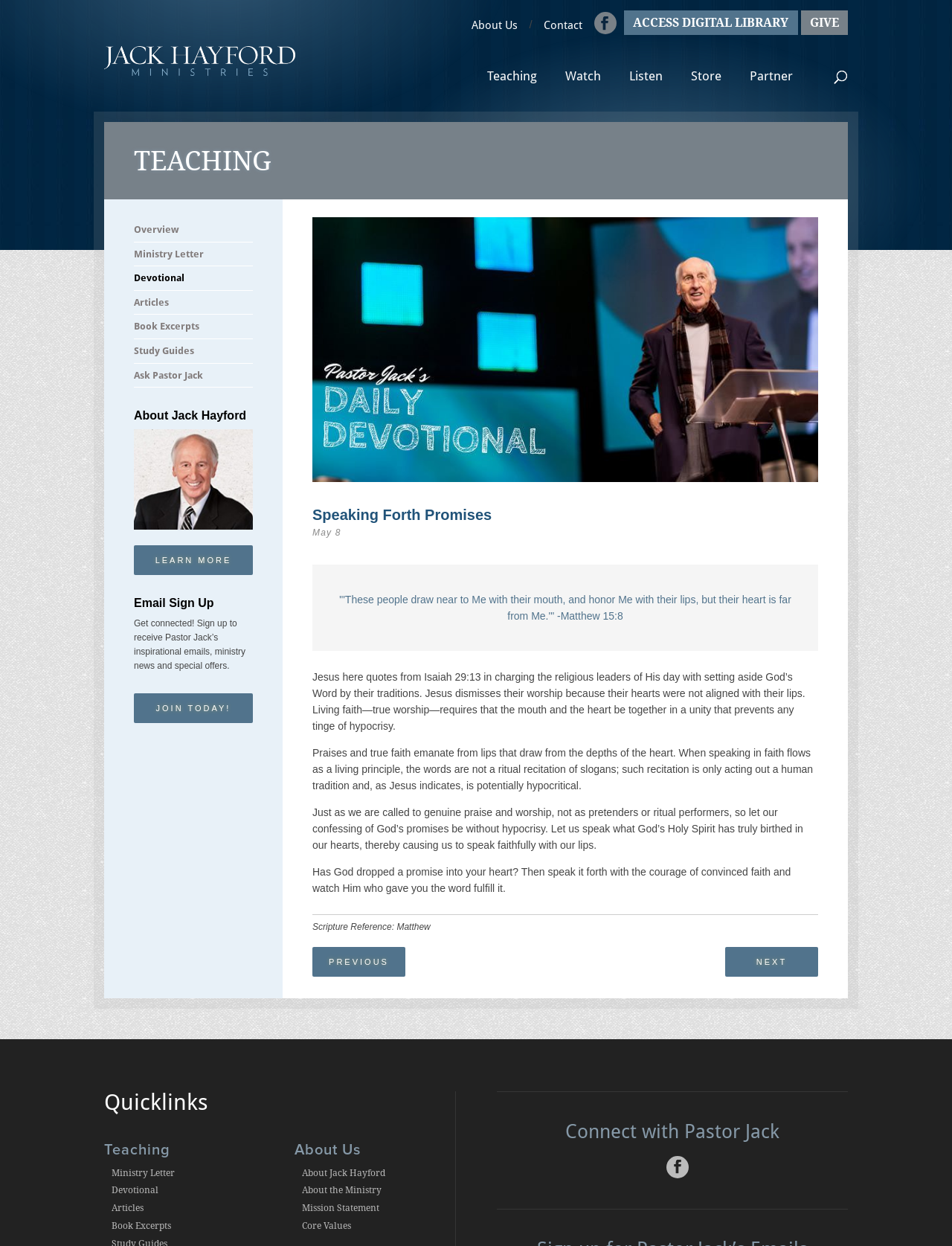Please identify the bounding box coordinates of the element that needs to be clicked to execute the following command: "Learn more about Jack Hayford". Provide the bounding box using four float numbers between 0 and 1, formatted as [left, top, right, bottom].

[0.141, 0.438, 0.266, 0.462]